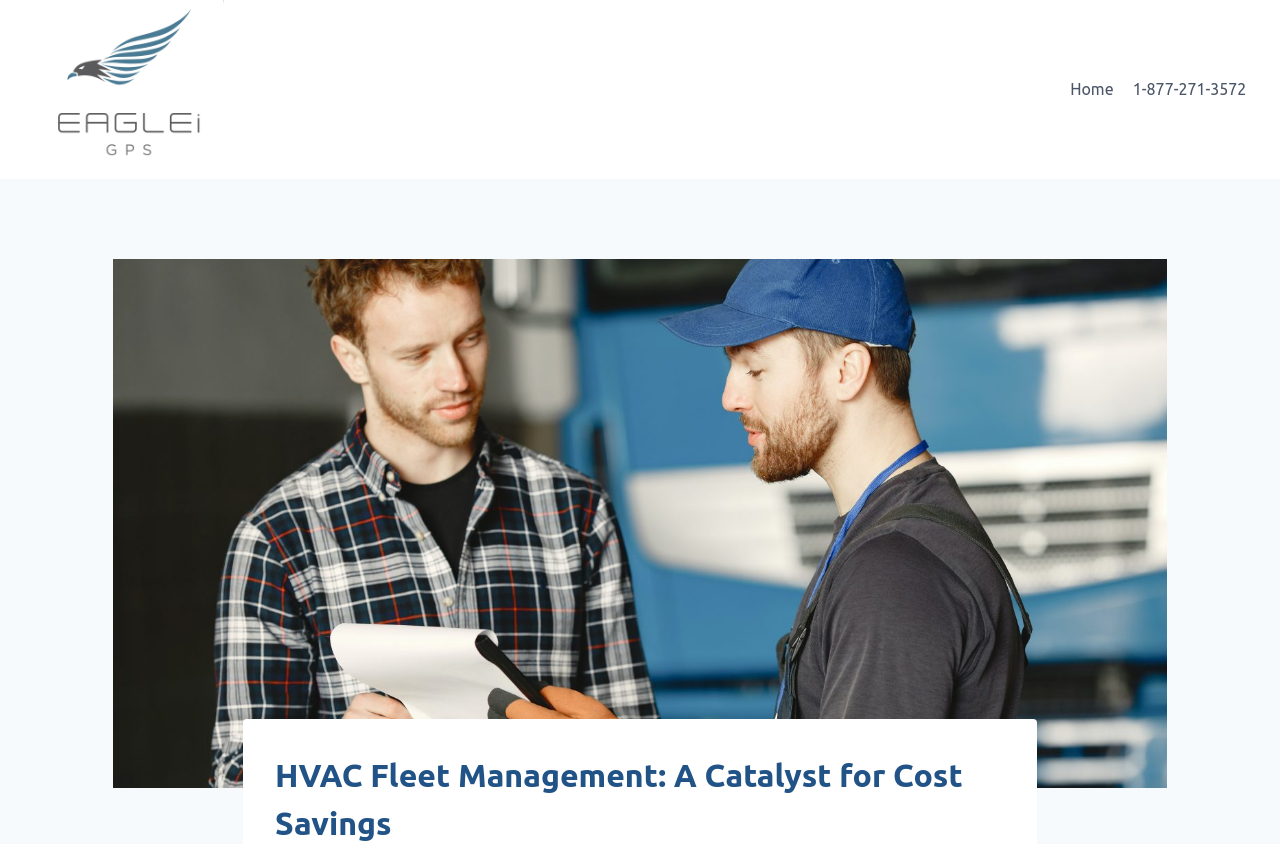Please find the bounding box for the UI element described by: "aria-label="EAGLEi GPS"".

[0.019, 0.0, 0.175, 0.212]